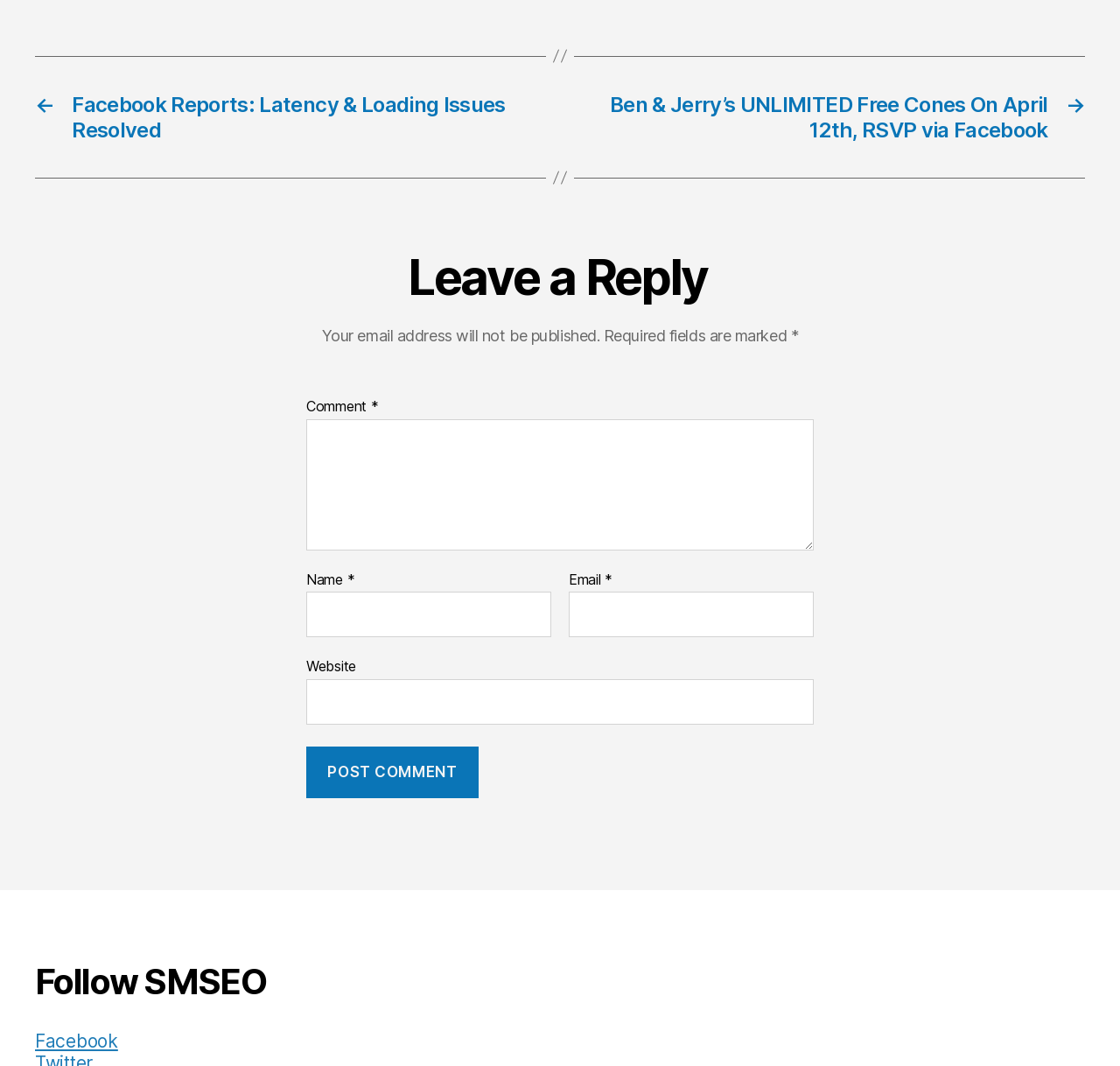Given the element description: "parent_node: Comment * name="comment"", predict the bounding box coordinates of the UI element it refers to, using four float numbers between 0 and 1, i.e., [left, top, right, bottom].

[0.273, 0.393, 0.727, 0.516]